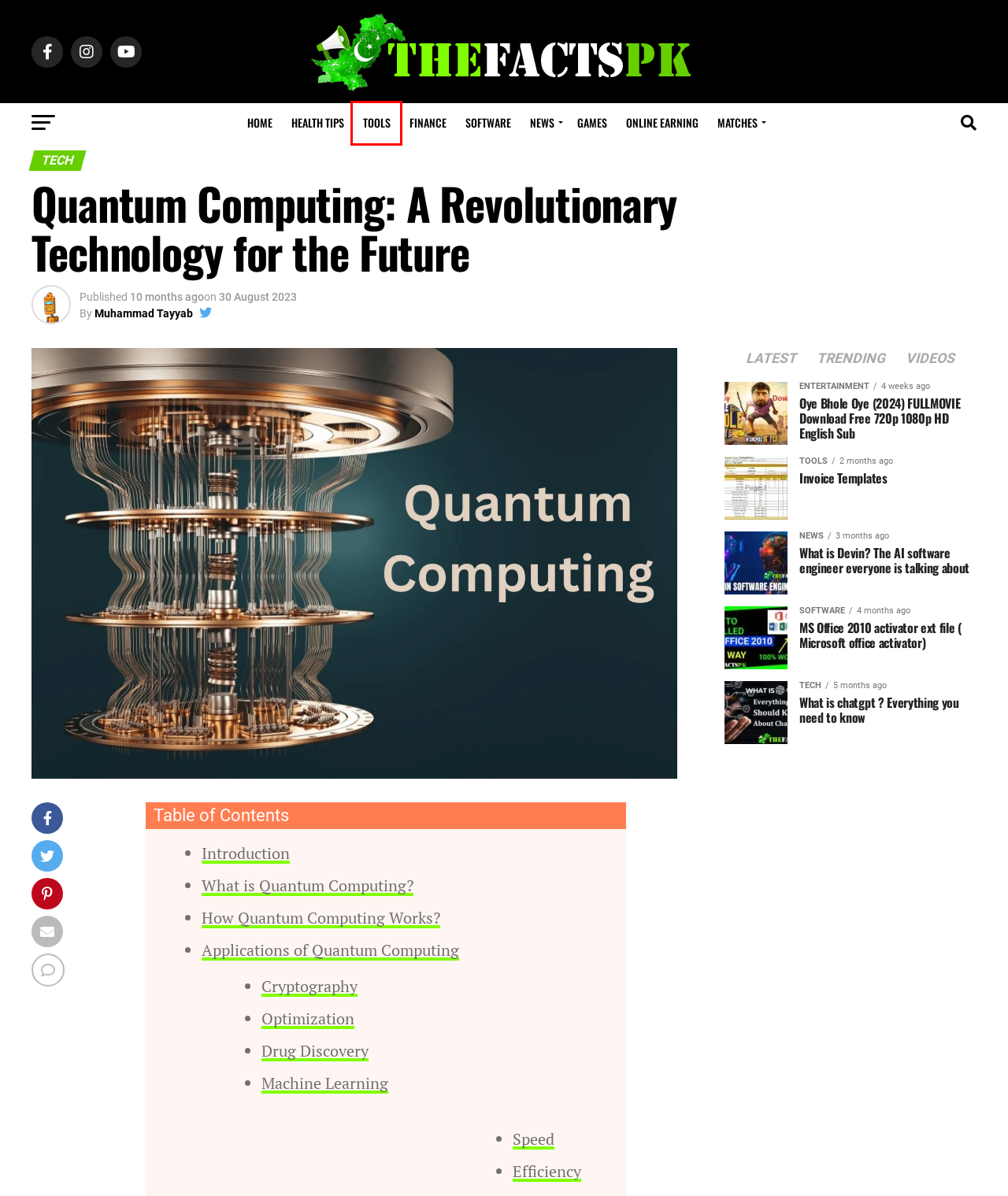After examining the screenshot of a webpage with a red bounding box, choose the most accurate webpage description that corresponds to the new page after clicking the element inside the red box. Here are the candidates:
A. Tools That you Need || Archives - Thefactspk.com
B. Games Archives - Thefactspk.com
C. NEWS - Thefactspk.com
D. Software Archives - Thefactspk.com
E. 8 Great Women's Health Tips for All Ages - Thefactspk.com
F. Muhammad Tayyab, Author at Thefactspk.com
G. Online Earning Archives - Thefactspk.com
H. Best CRM software for small || business - Thefactspk.com

A